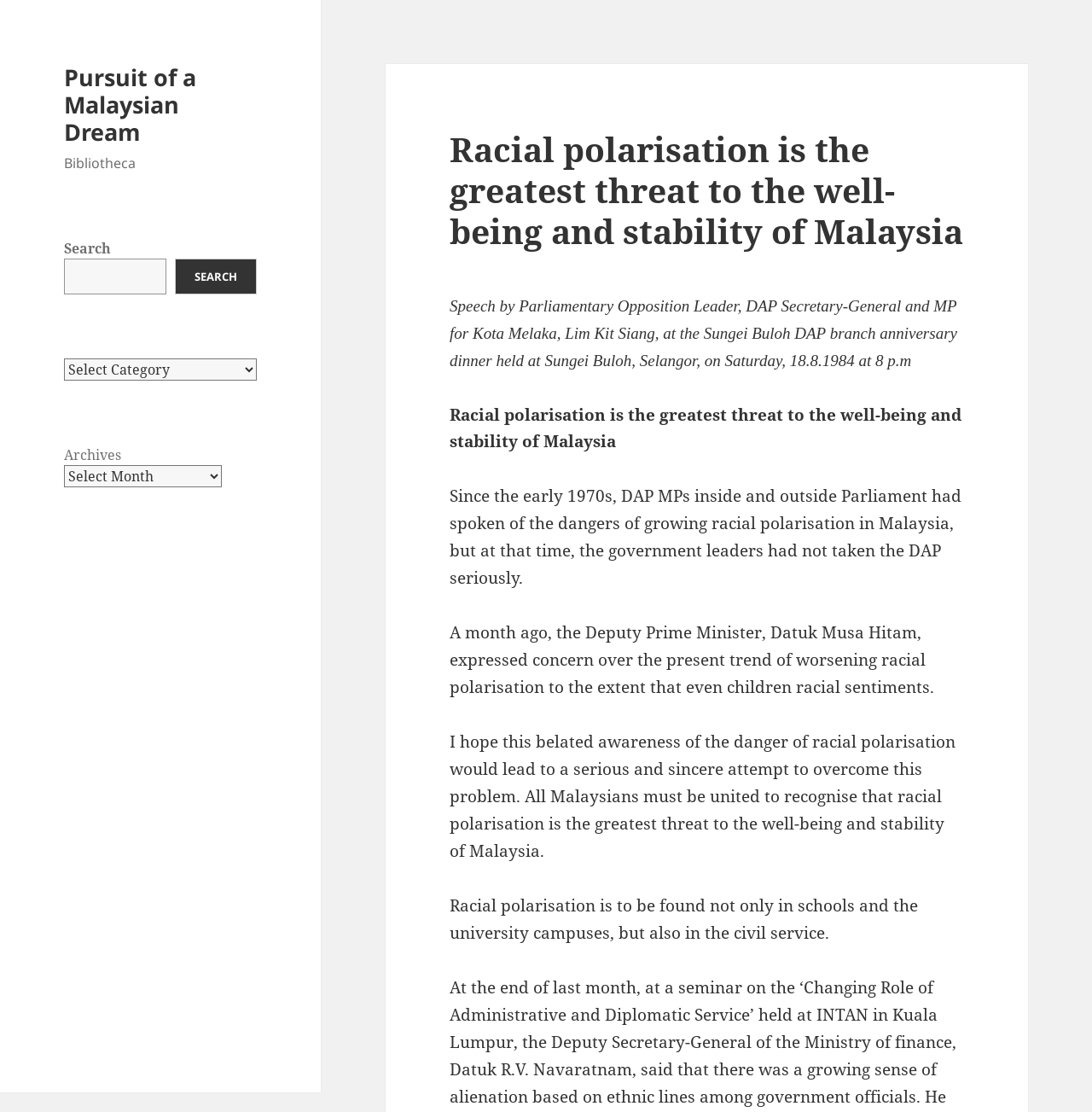Please determine and provide the text content of the webpage's heading.

Racial polarisation is the greatest threat to the well-being and stability of Malaysia